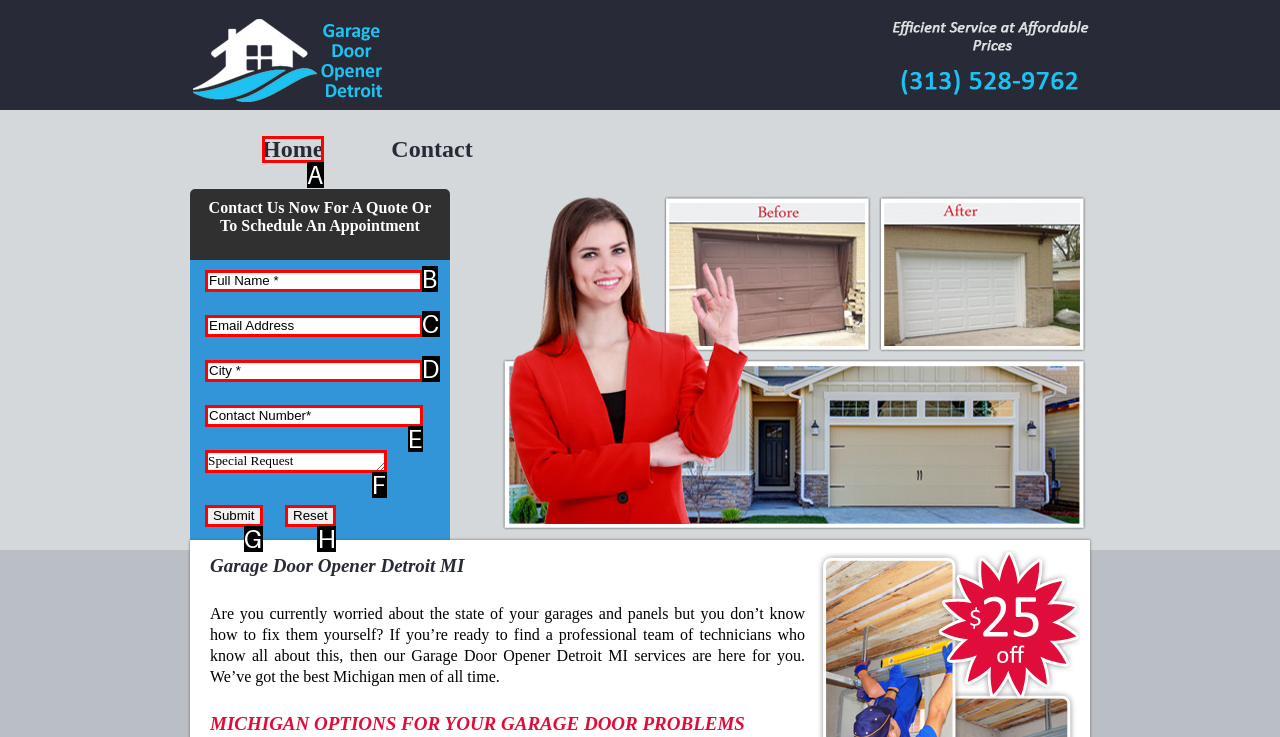From the given options, choose the HTML element that aligns with the description: input value="Special Request" Special Request. Respond with the letter of the selected element.

F